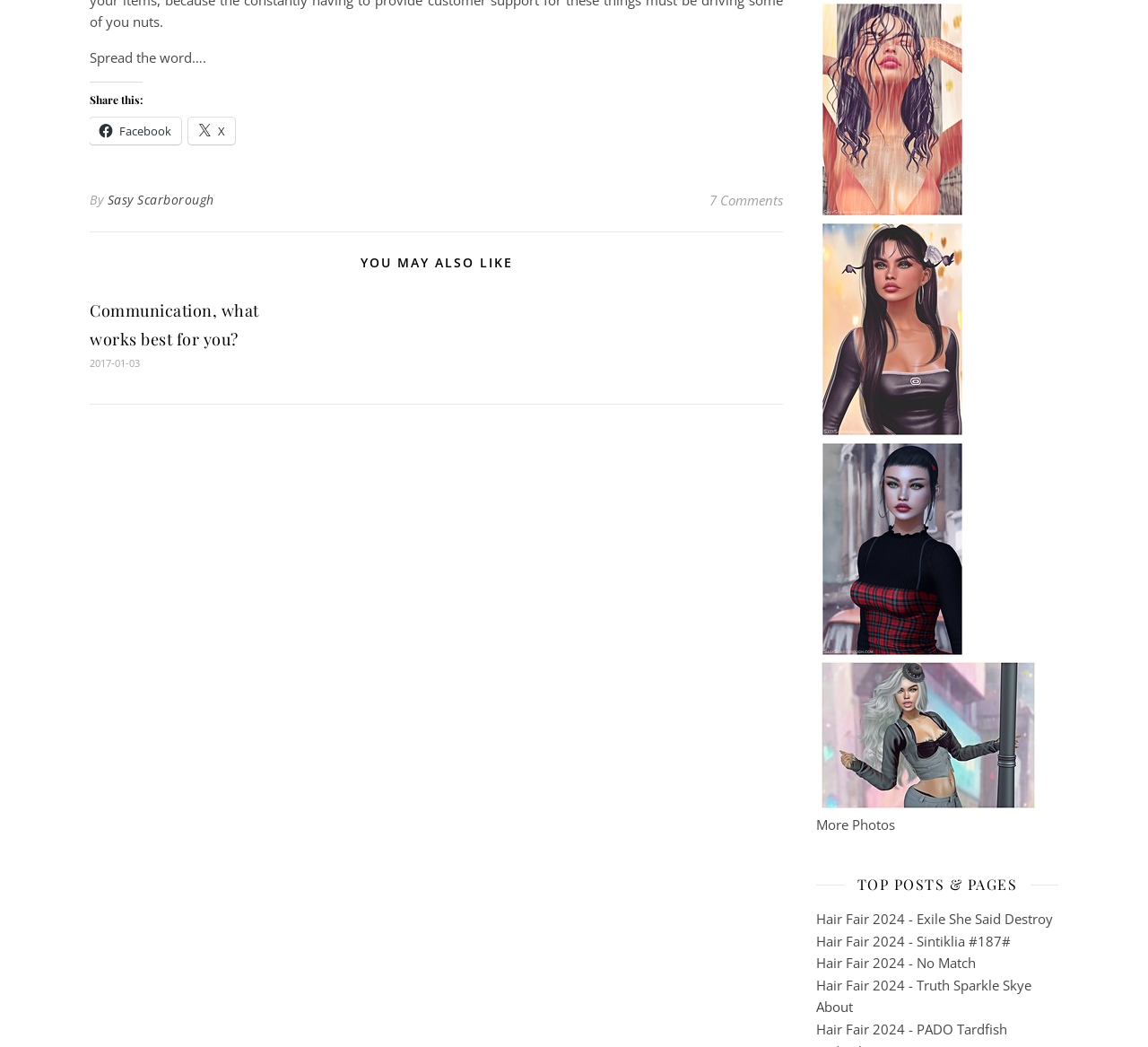Locate the bounding box coordinates of the element that needs to be clicked to carry out the instruction: "View Sasy Scarborough's profile". The coordinates should be given as four float numbers ranging from 0 to 1, i.e., [left, top, right, bottom].

[0.093, 0.178, 0.186, 0.204]